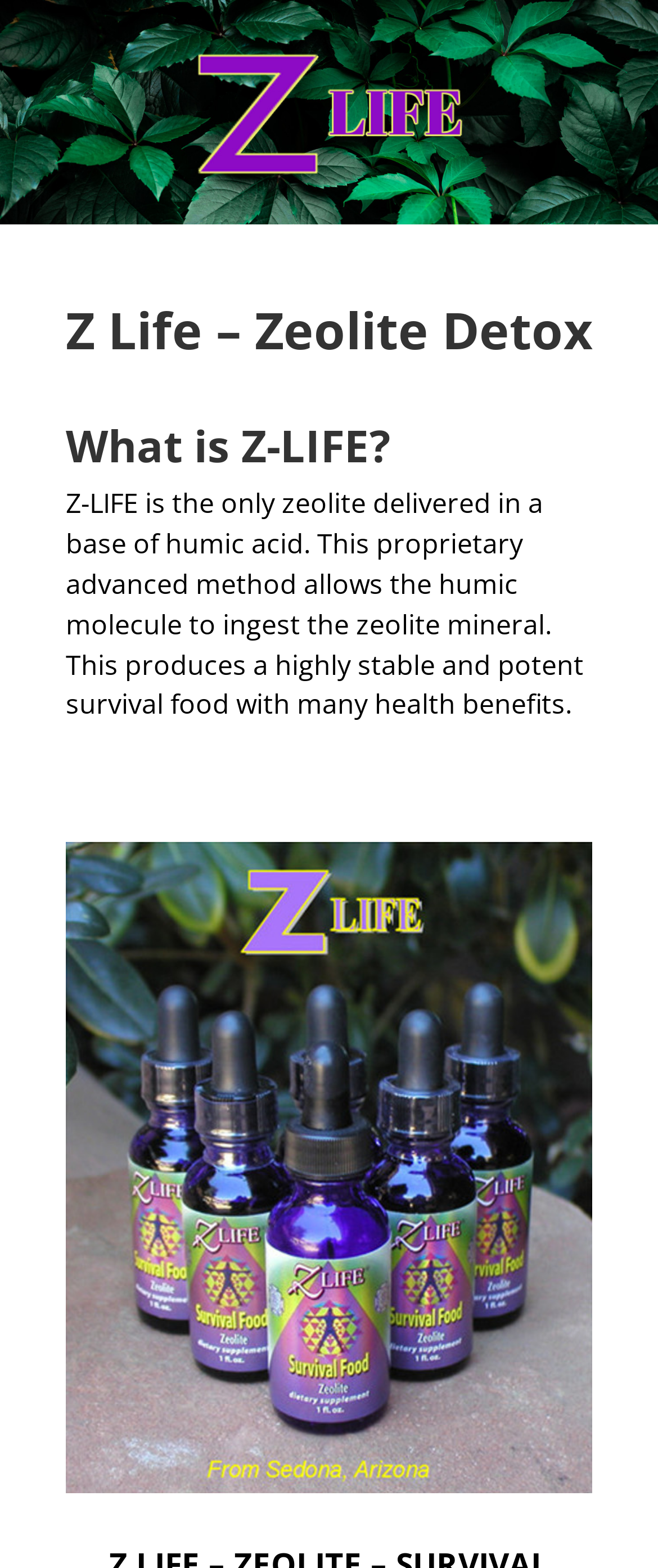What is the principal heading displayed on the webpage?

Z Life – Zeolite Detox